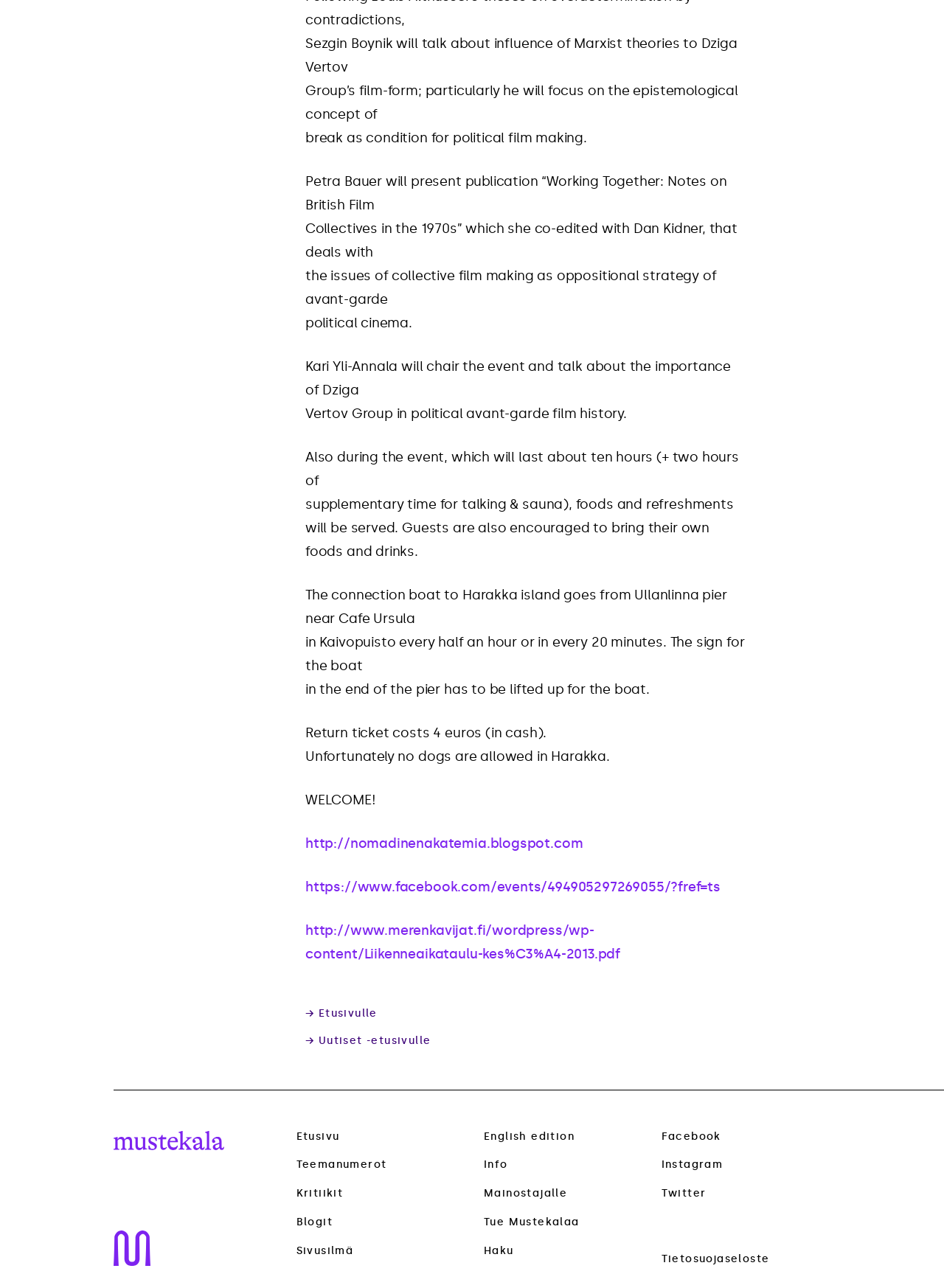How often does the connection boat to Harakka island go from Ullanlinna pier?
Respond to the question with a well-detailed and thorough answer.

The answer can be found in the StaticText element that states 'The connection boat to Harakka island goes from Ullanlinna pier near Cafe Ursula in Kaivopuisto every half an hour or in every 20 minutes'.